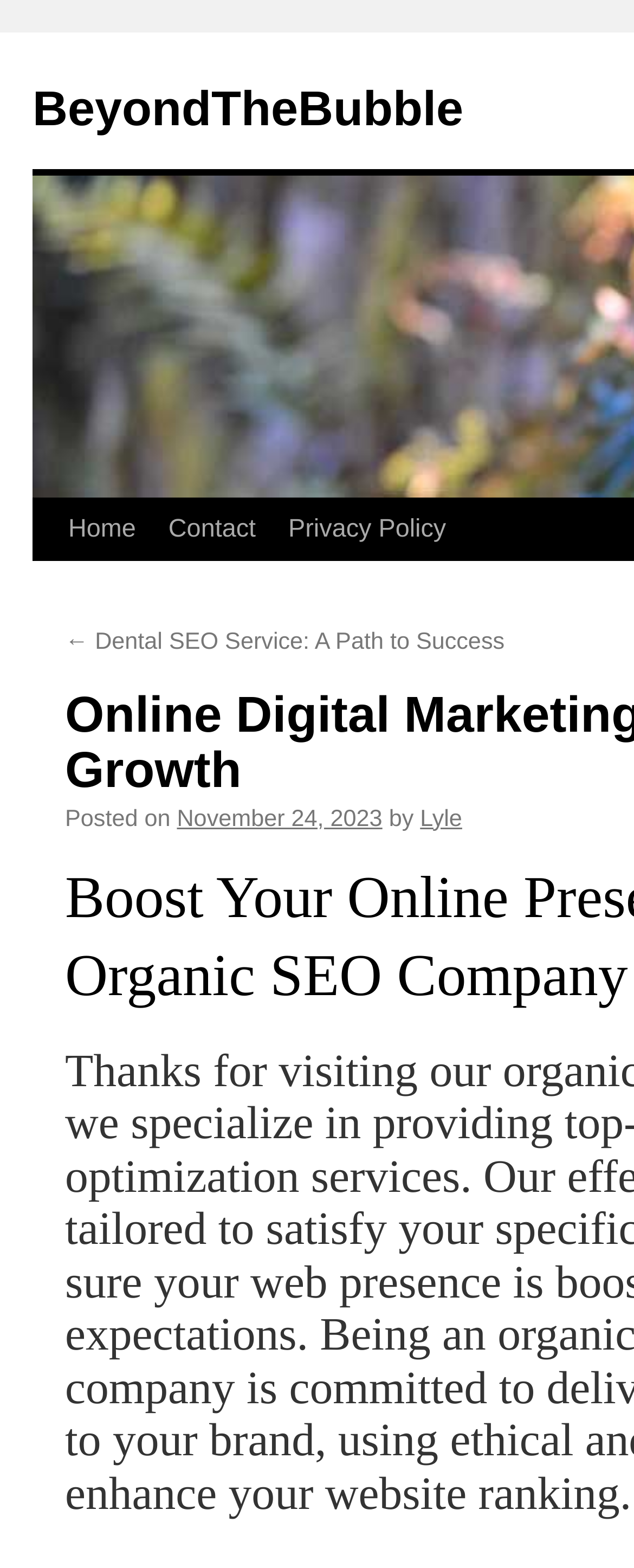Locate the bounding box coordinates of the region to be clicked to comply with the following instruction: "view article posted on November 24, 2023". The coordinates must be four float numbers between 0 and 1, in the form [left, top, right, bottom].

[0.279, 0.514, 0.603, 0.53]